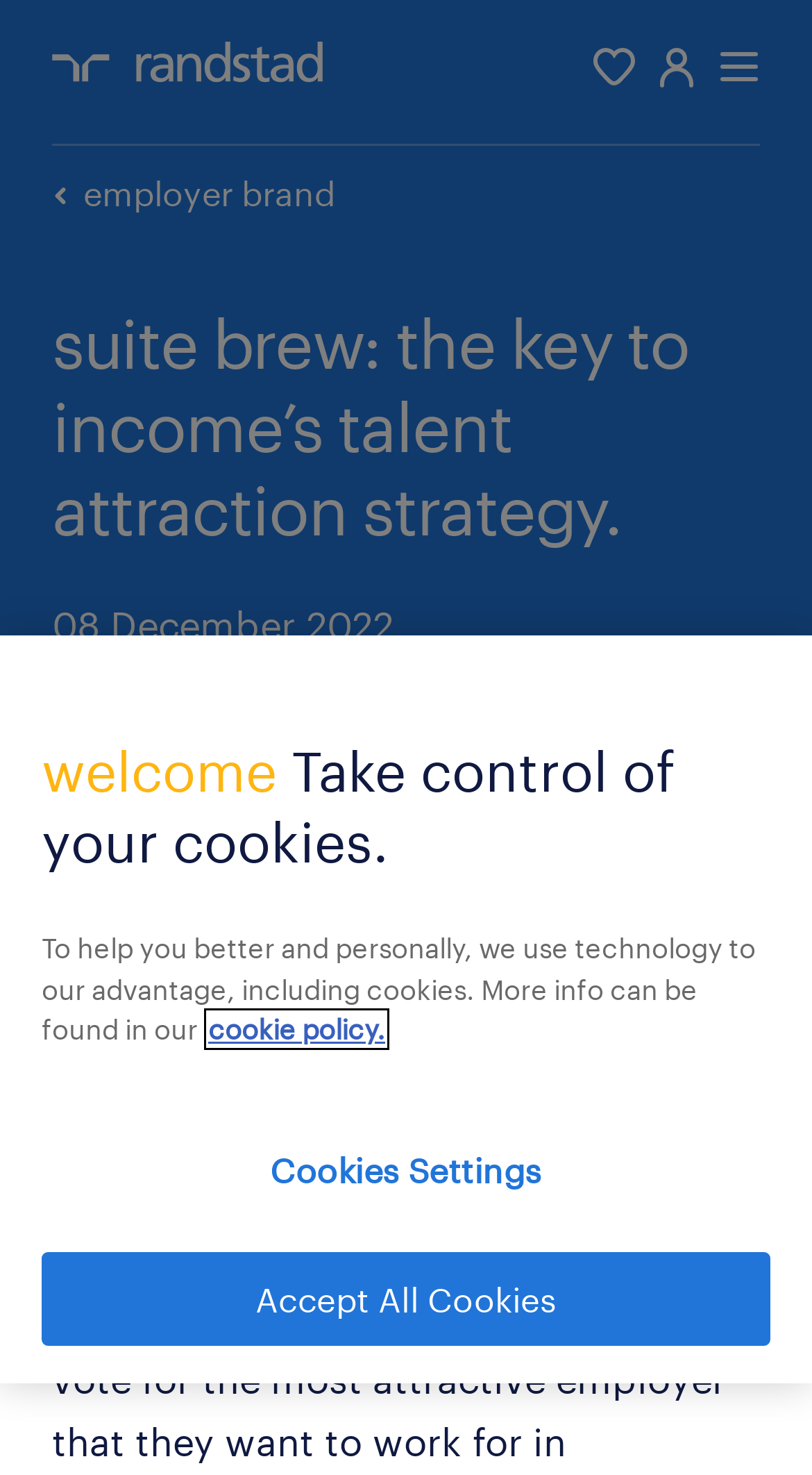Please identify the coordinates of the bounding box that should be clicked to fulfill this instruction: "share this article on linkedin".

[0.4, 0.459, 0.482, 0.504]